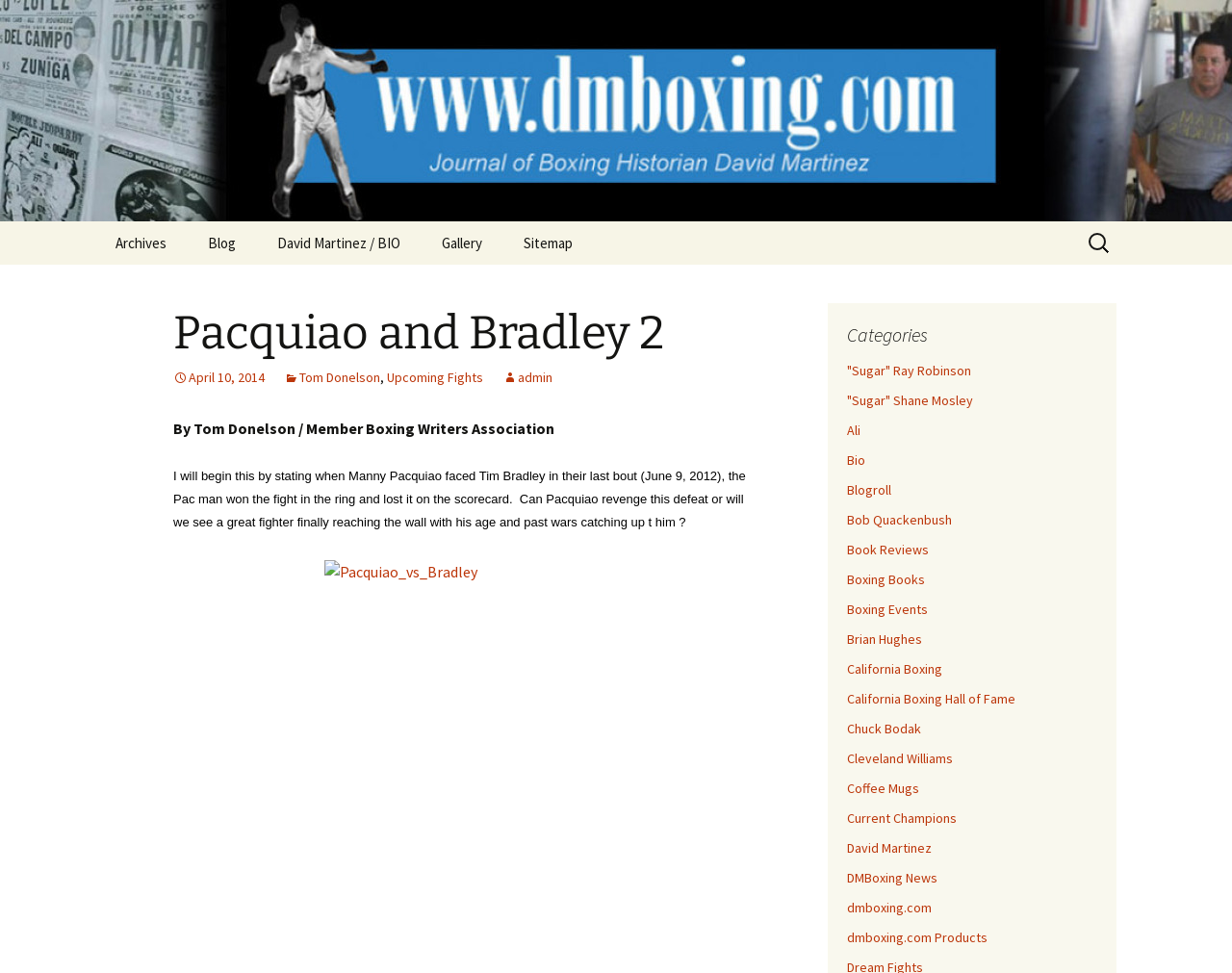Create a full and detailed caption for the entire webpage.

The webpage is about David Martinez Boxing, a journal of a boxing historian. At the top, there is a link to the journal's homepage, followed by a heading that reads "David Martinez Boxing" and a subheading "Journal of a Boxing Historian". Below this, there is a navigation menu with links to "Archives", "Blog", "David Martinez / BIO", "Gallery", and "Sitemap".

On the right side of the page, there is a search bar with a label "Search for:". Below the search bar, there is a header section with a heading "Pacquiao and Bradley 2" and several links, including the date "April 10, 2014", the author "Tom Donelson", and a link to "Upcoming Fights". 

The main content of the page is an article written by Tom Donelson, a member of the Boxing Writers Association. The article discusses Manny Pacquiao's fight against Tim Bradley and whether Pacquiao can avenge his defeat. The text is divided into paragraphs, with a question mark at the end of the article.

On the right side of the page, below the search bar, there is a section with a heading "Categories" that lists various boxing-related categories, including famous boxers like "Sugar" Ray Robinson, "Sugar" Shane Mosley, and Ali, as well as topics like "Bio", "Blogroll", and "Boxing Events".